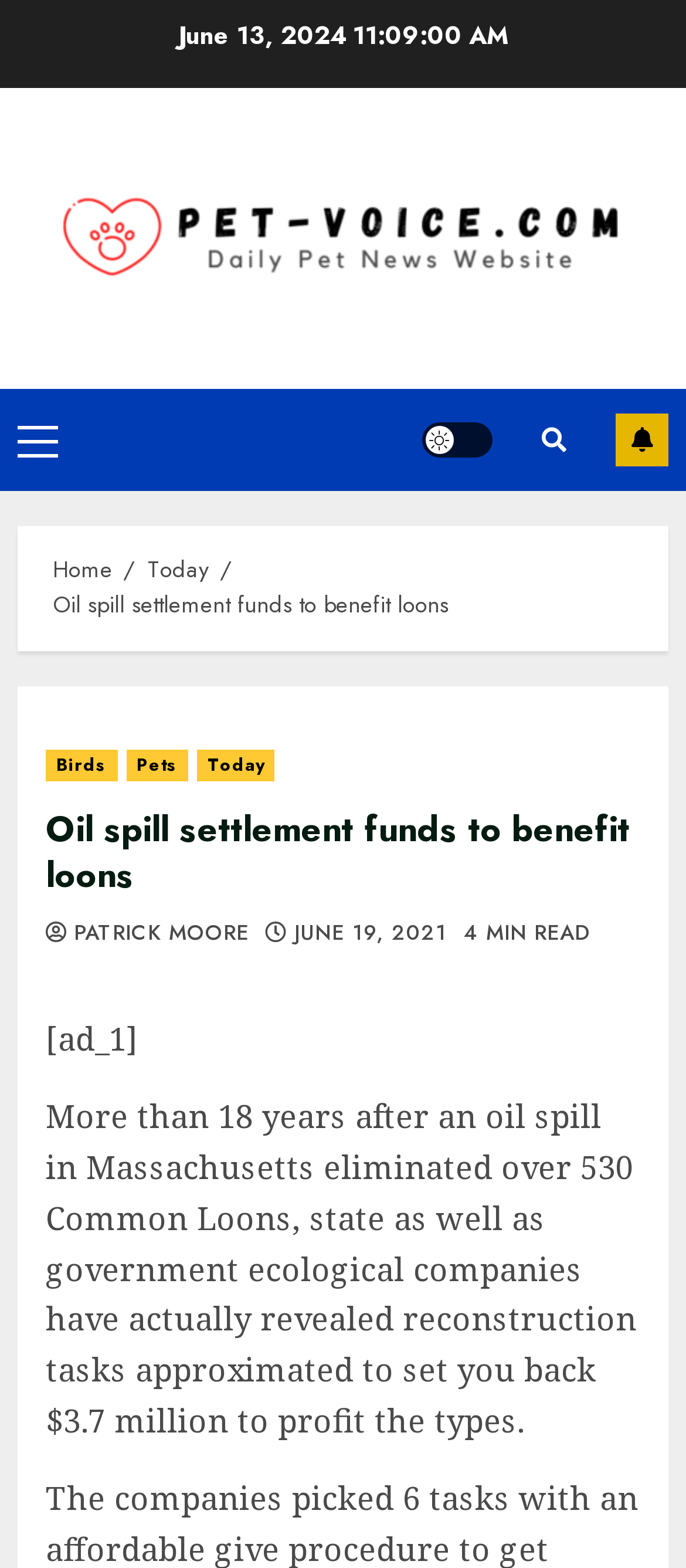Find the main header of the webpage and produce its text content.

Oil spill settlement funds to benefit loons